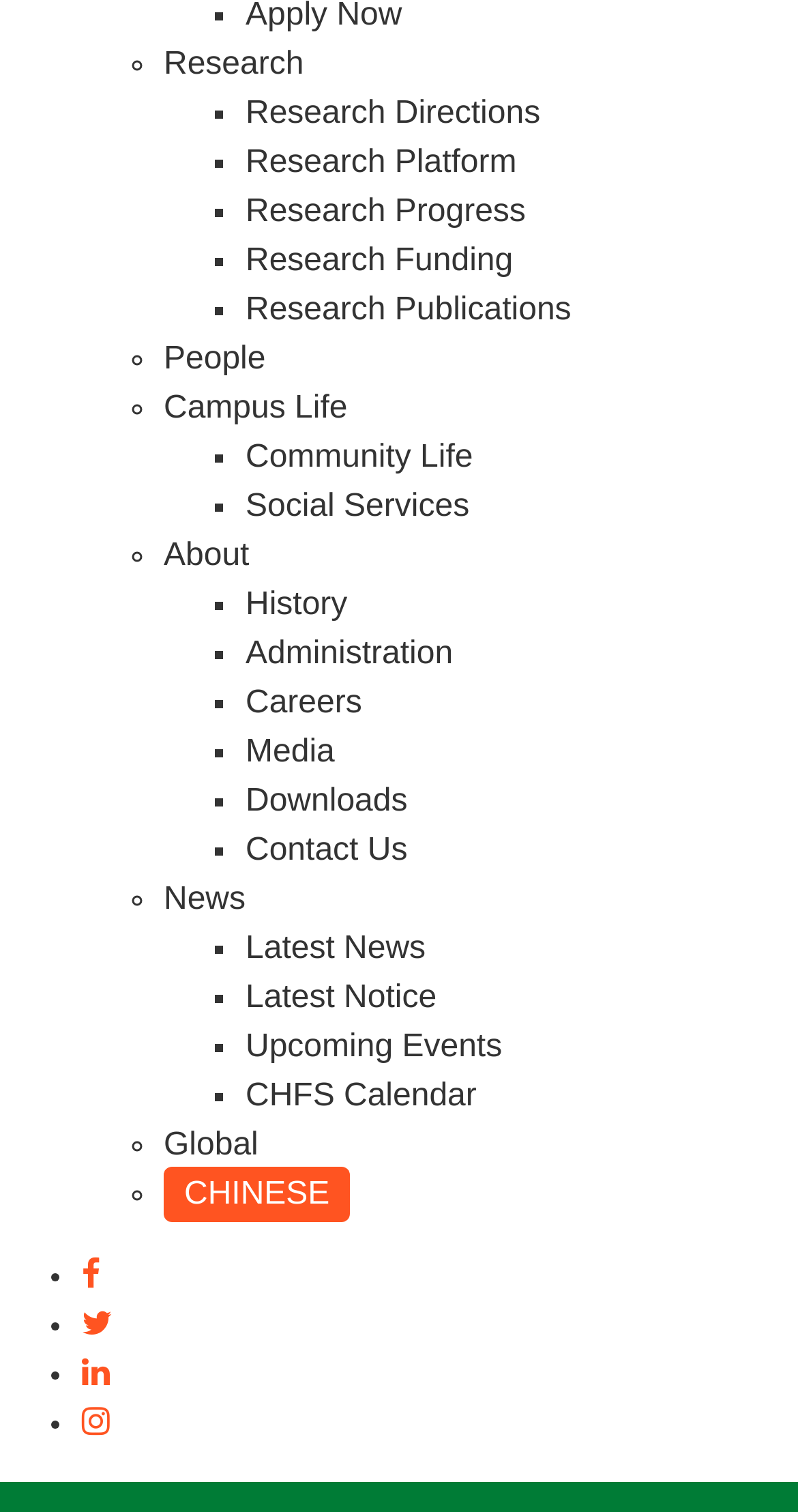Find the bounding box coordinates of the element to click in order to complete the given instruction: "Click Research."

[0.205, 0.031, 0.381, 0.054]